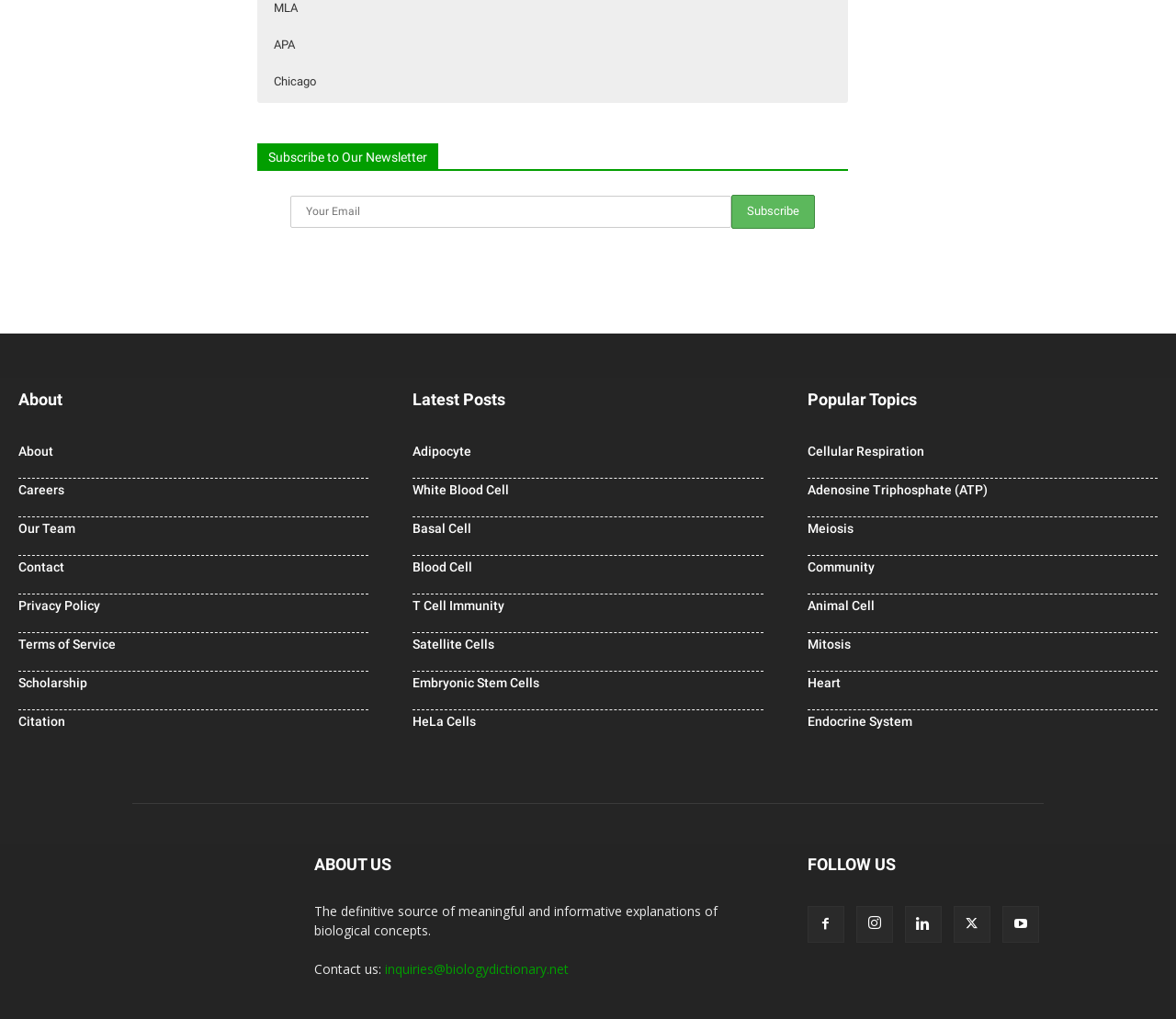Based on the image, please respond to the question with as much detail as possible:
What is the 'About' section about?

The 'About' section is likely about the website itself, rather than a biological concept. It has a heading 'About' and a subheading 'ABOUT US', which suggests that it provides information about the website, its purpose, and its creators.